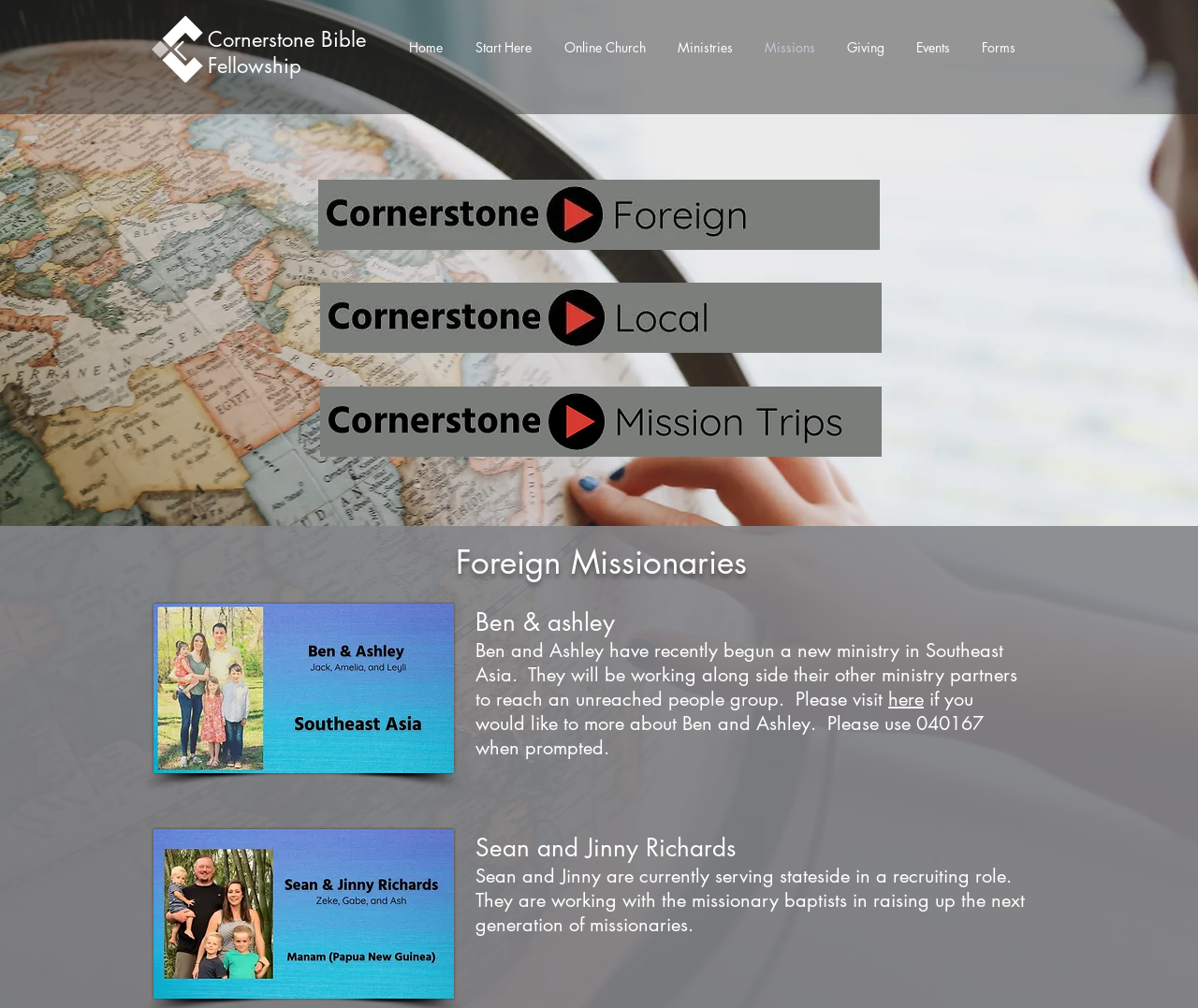Extract the bounding box coordinates of the UI element described by: "Ministries". The coordinates should include four float numbers ranging from 0 to 1, e.g., [left, top, right, bottom].

[0.552, 0.026, 0.625, 0.068]